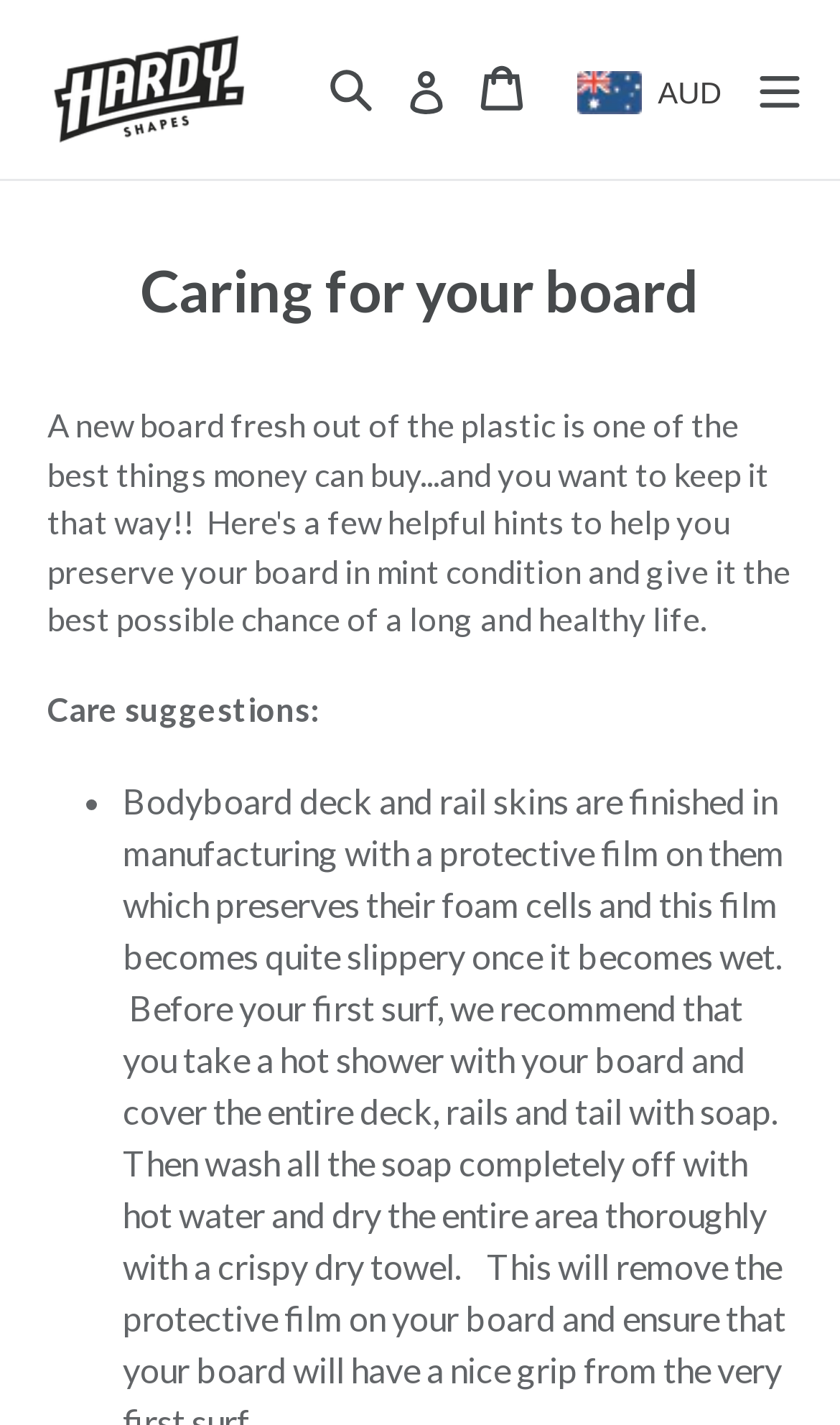Given the element description, predict the bounding box coordinates in the format (top-left x, top-left y, bottom-right x, bottom-right y), using floating point numbers between 0 and 1: expand/collapse

[0.887, 0.013, 0.969, 0.112]